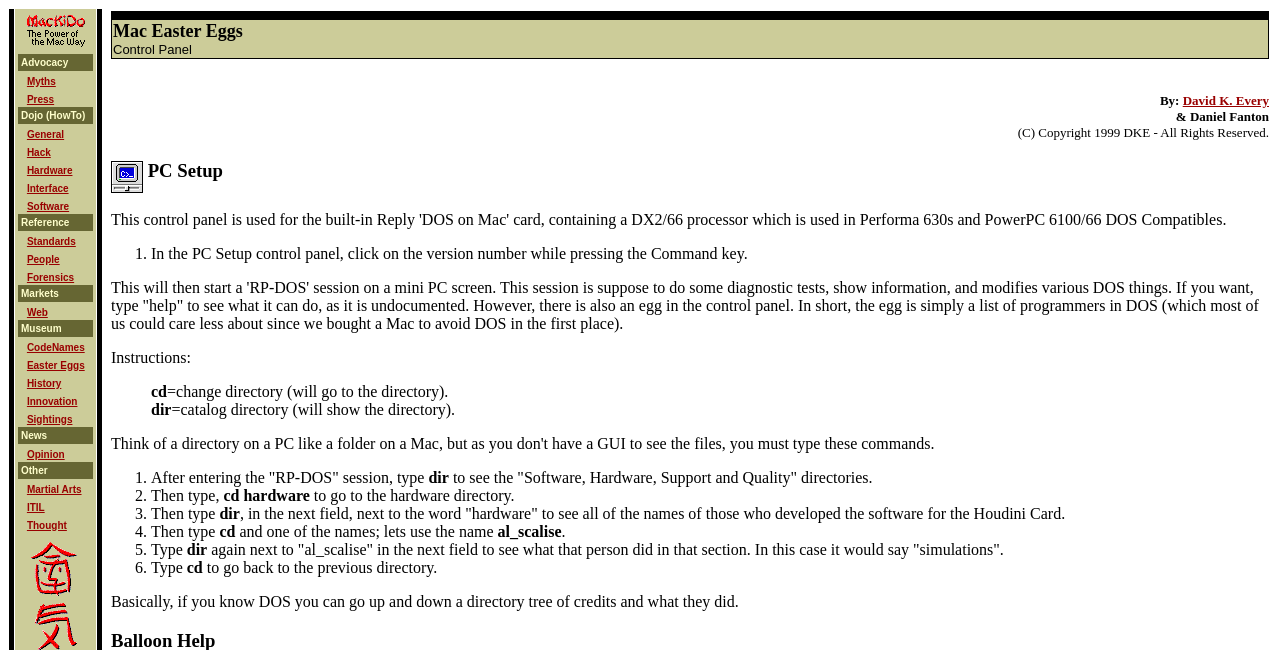Find the bounding box coordinates for the area you need to click to carry out the instruction: "Click on 'Home'". The coordinates should be four float numbers between 0 and 1, indicated as [left, top, right, bottom].

None